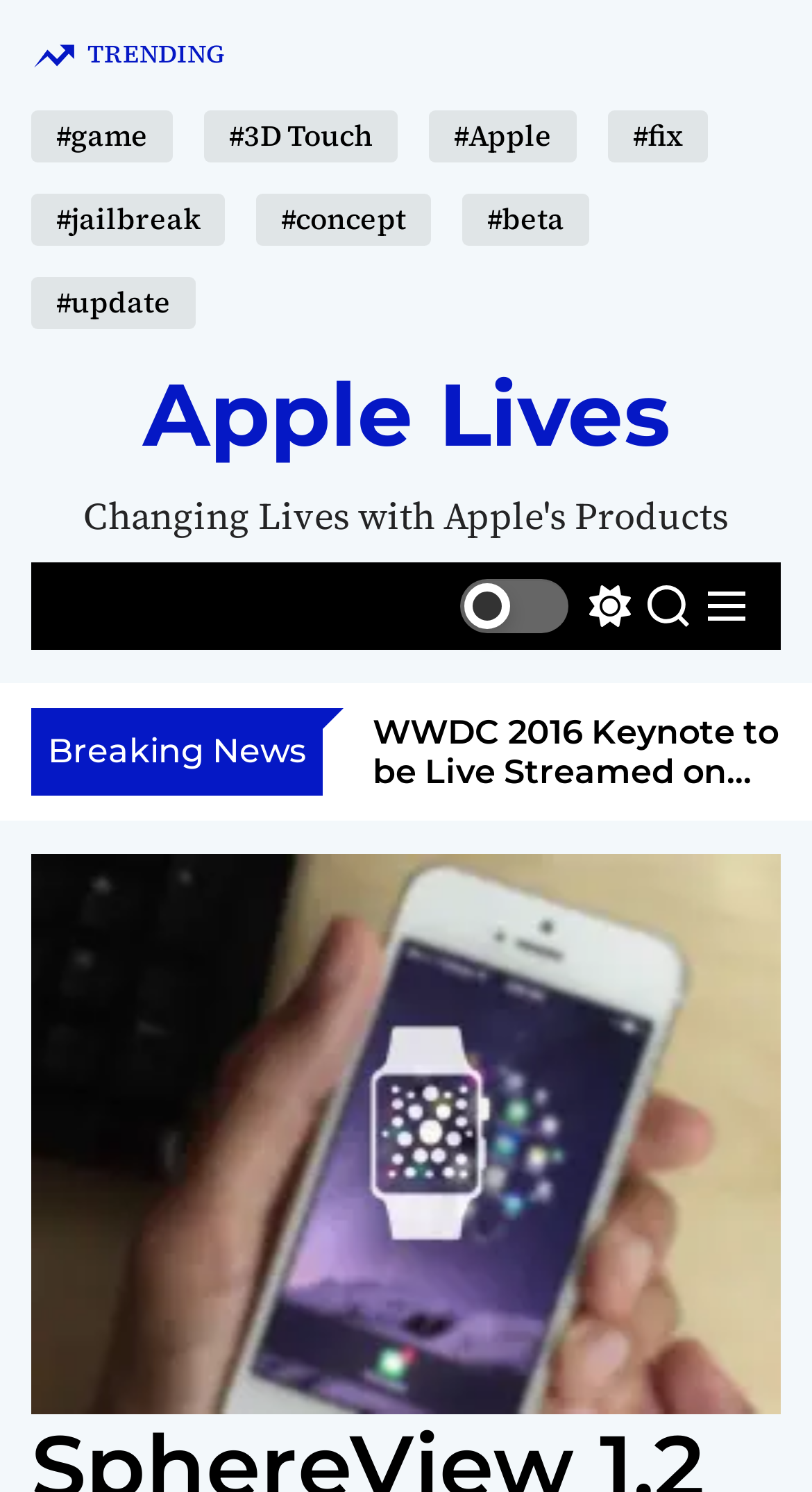What is the color mode switch button located?
Please provide a comprehensive and detailed answer to the question.

I found the button element with the text 'Switch color mode' and checked its bounding box coordinates, which are [0.567, 0.388, 0.777, 0.424]. This indicates that the button is located in the middle right part of the webpage.